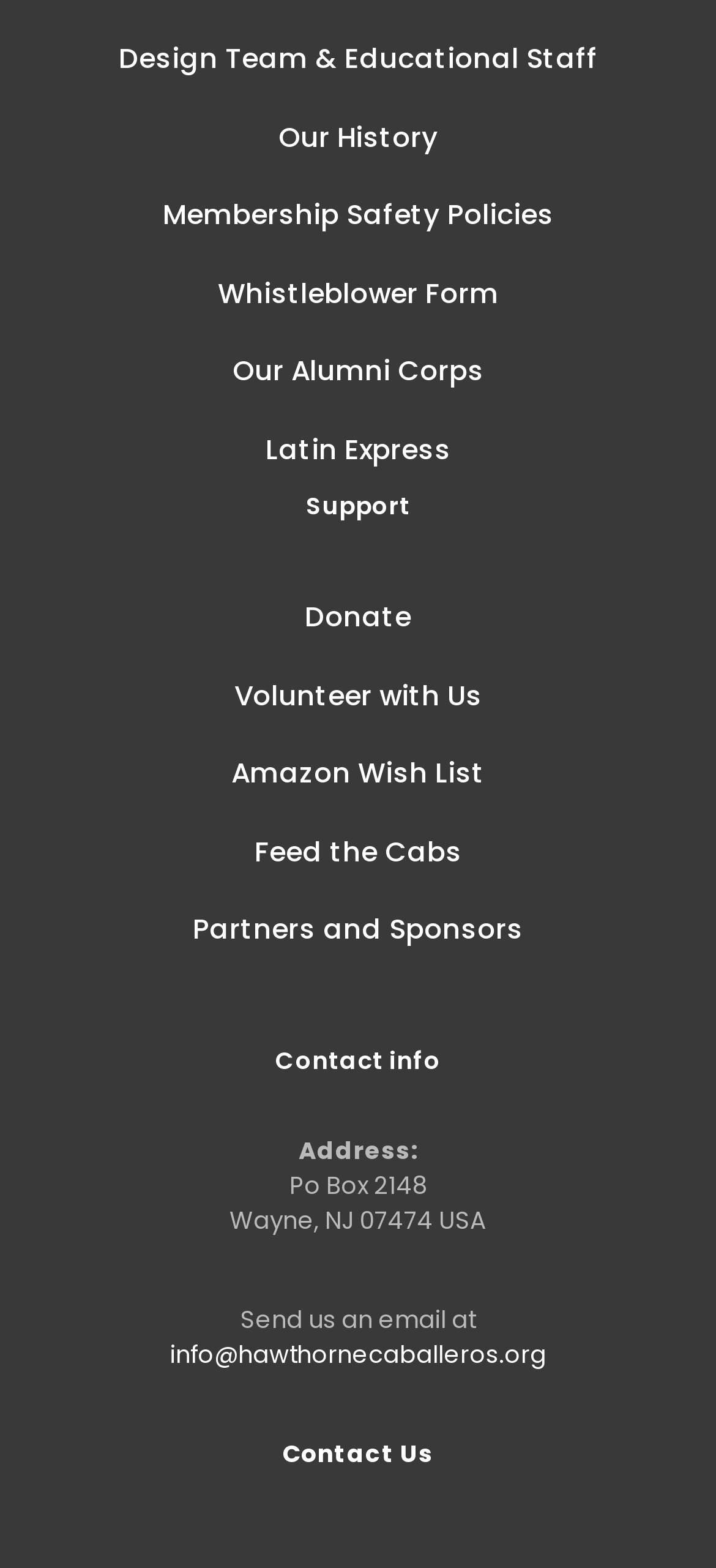What is the purpose of the 'Feed the Cabs' link?
Please provide a comprehensive answer based on the information in the image.

I inferred the purpose of the 'Feed the Cabs' link by looking at its position in the 'Support' section, where other links like 'Donate' and 'Volunteer with Us' are also listed, suggesting that it is related to donating or supporting the organization.